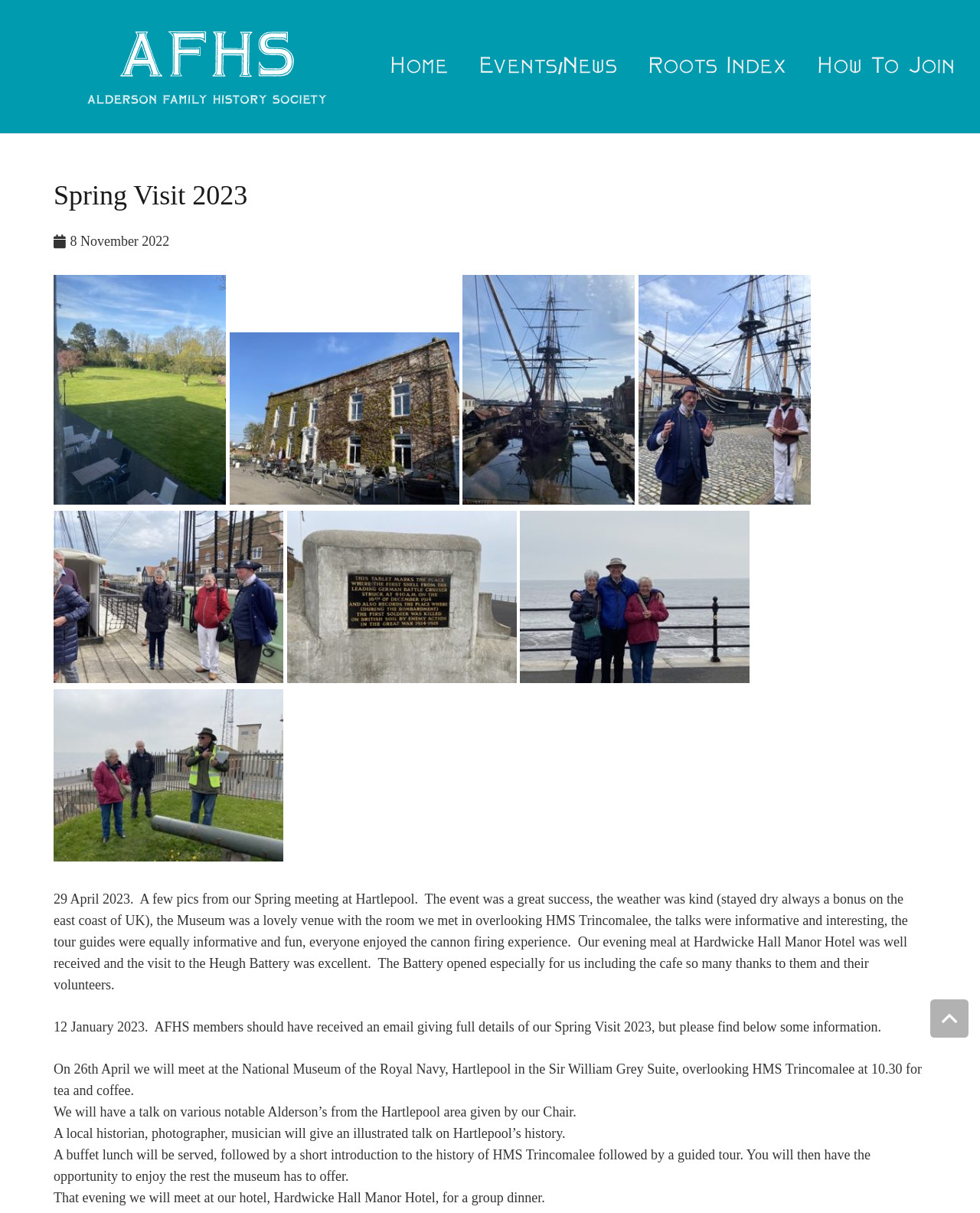From the element description parent_node: Home title="Back to top", predict the bounding box coordinates of the UI element. The coordinates must be specified in the format (top-left x, top-left y, bottom-right x, bottom-right y) and should be within the 0 to 1 range.

[0.949, 0.824, 0.988, 0.855]